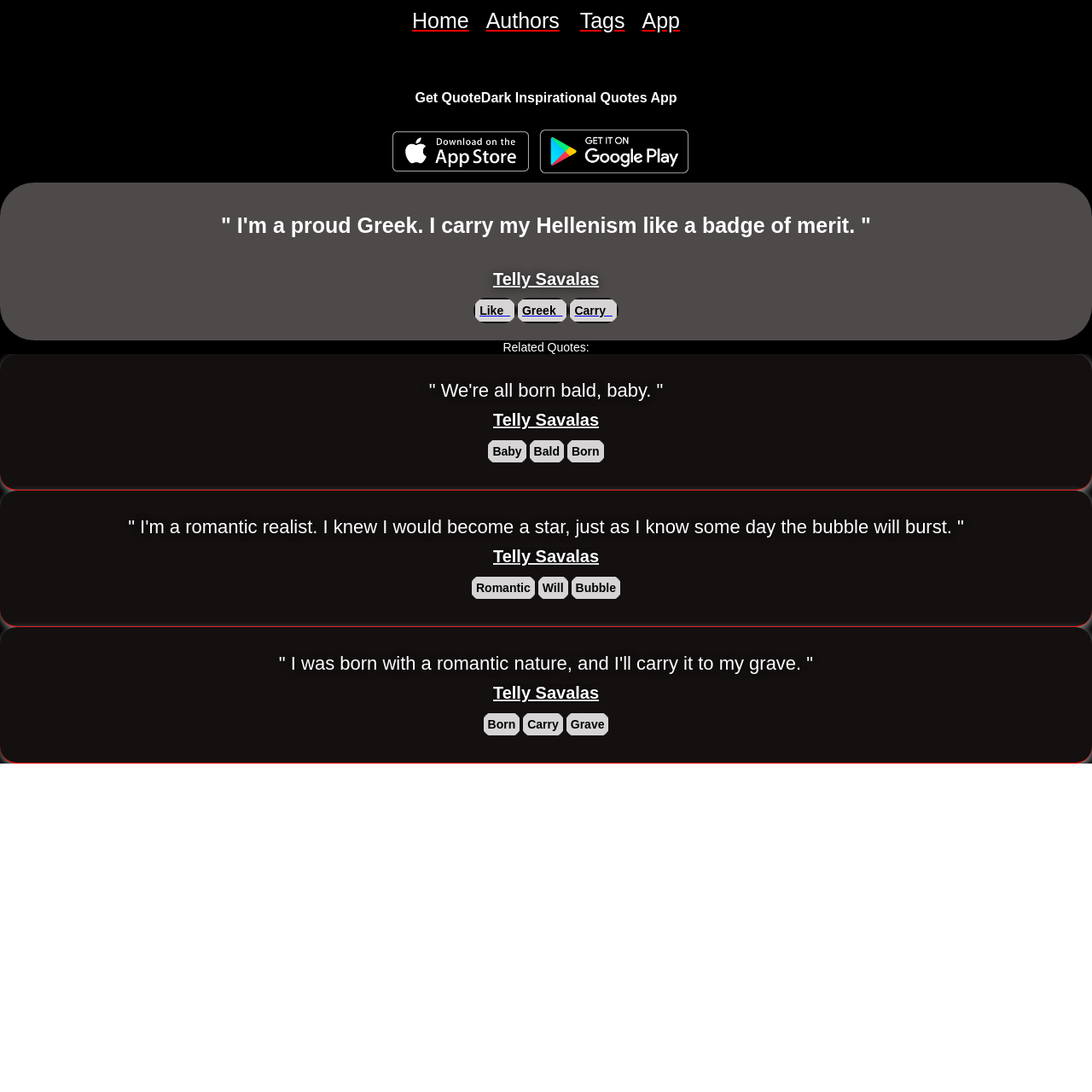Provide the bounding box coordinates of the section that needs to be clicked to accomplish the following instruction: "Explore related quotes."

[0.46, 0.312, 0.54, 0.324]